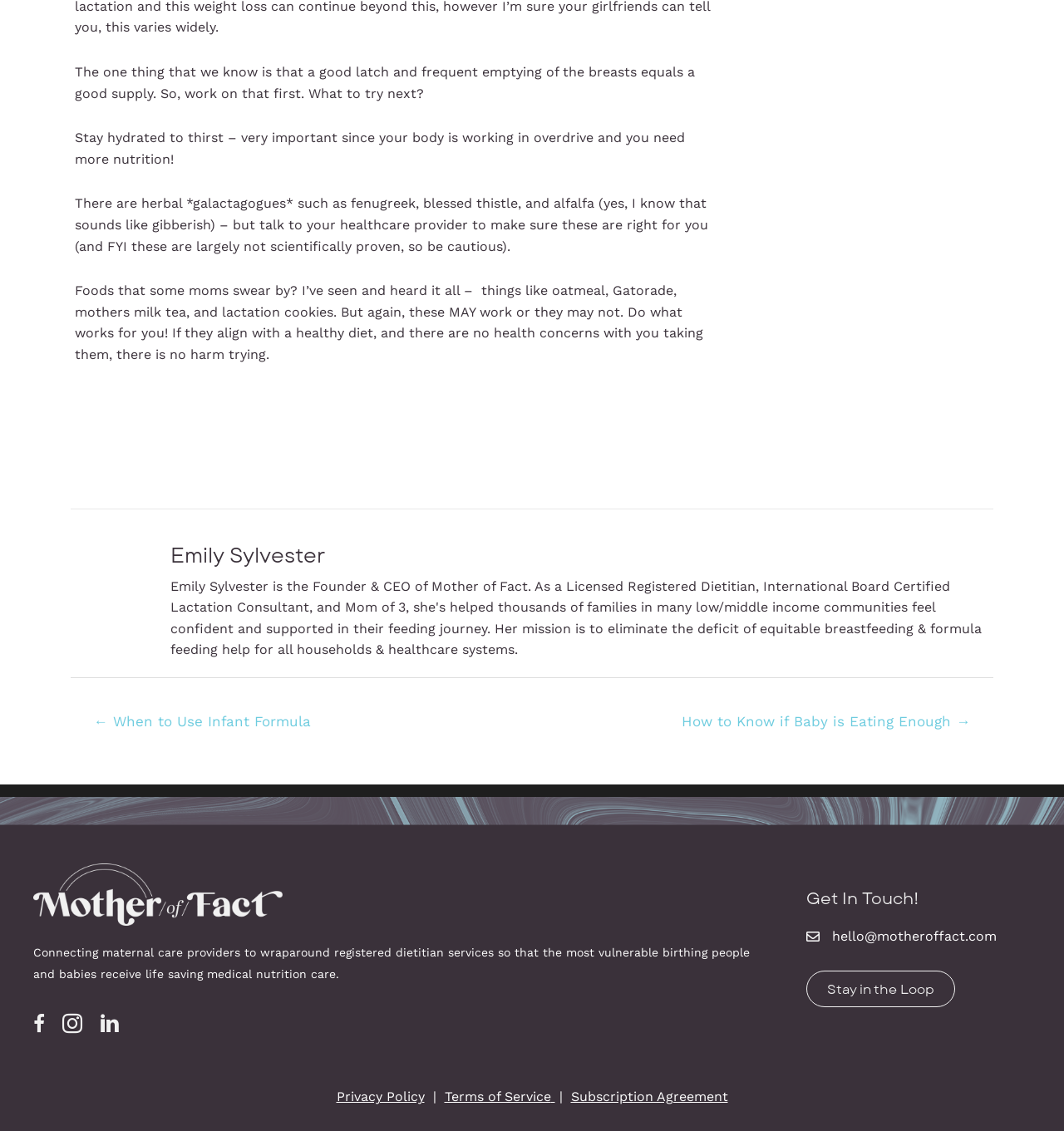How many navigation links are there? From the image, respond with a single word or brief phrase.

3